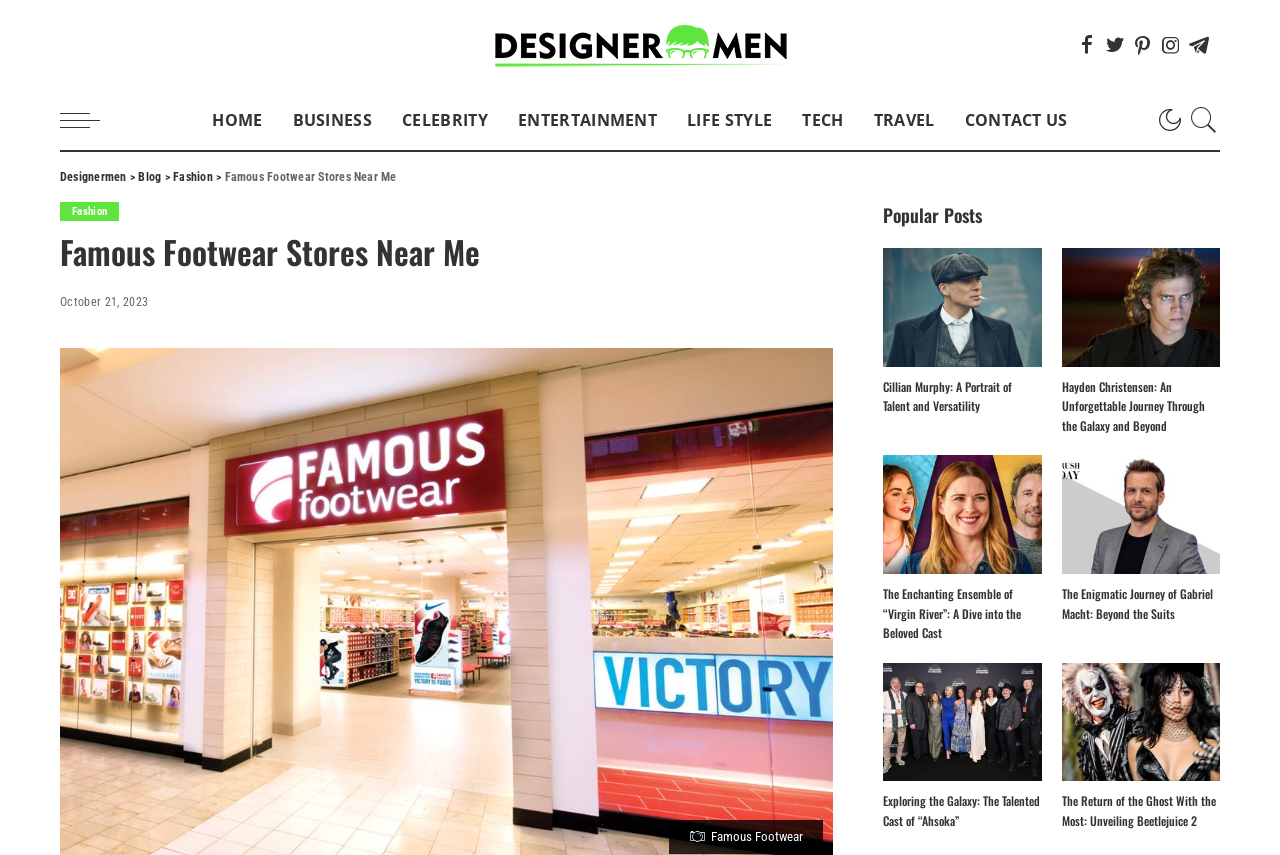Provide a thorough and detailed response to the question by examining the image: 
What is the date of the webpage update?

I found the date '2023-10-21T12:38:36+00:00' in the webpage and converted it to a readable format, which is October 21, 2023.